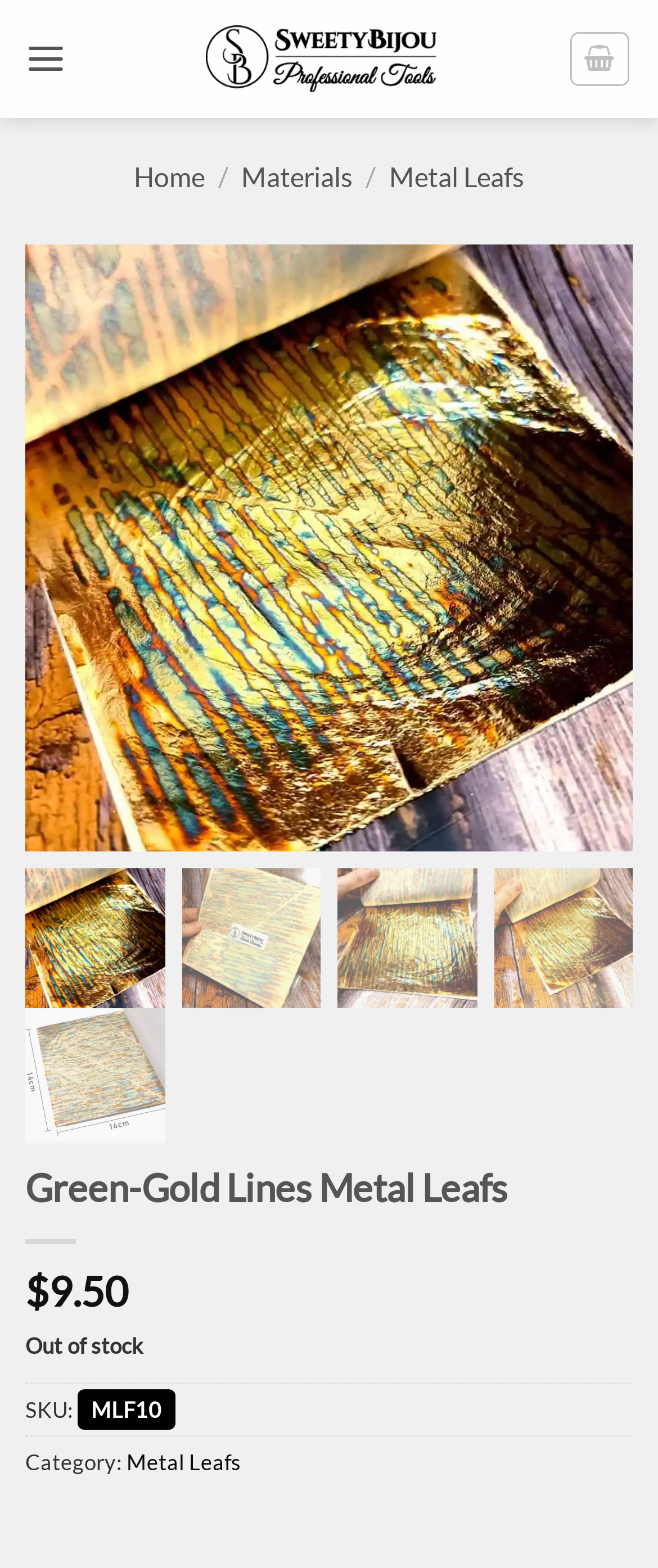Identify the bounding box coordinates of the clickable region necessary to fulfill the following instruction: "Connect through Facebook". The bounding box coordinates should be four float numbers between 0 and 1, i.e., [left, top, right, bottom].

None